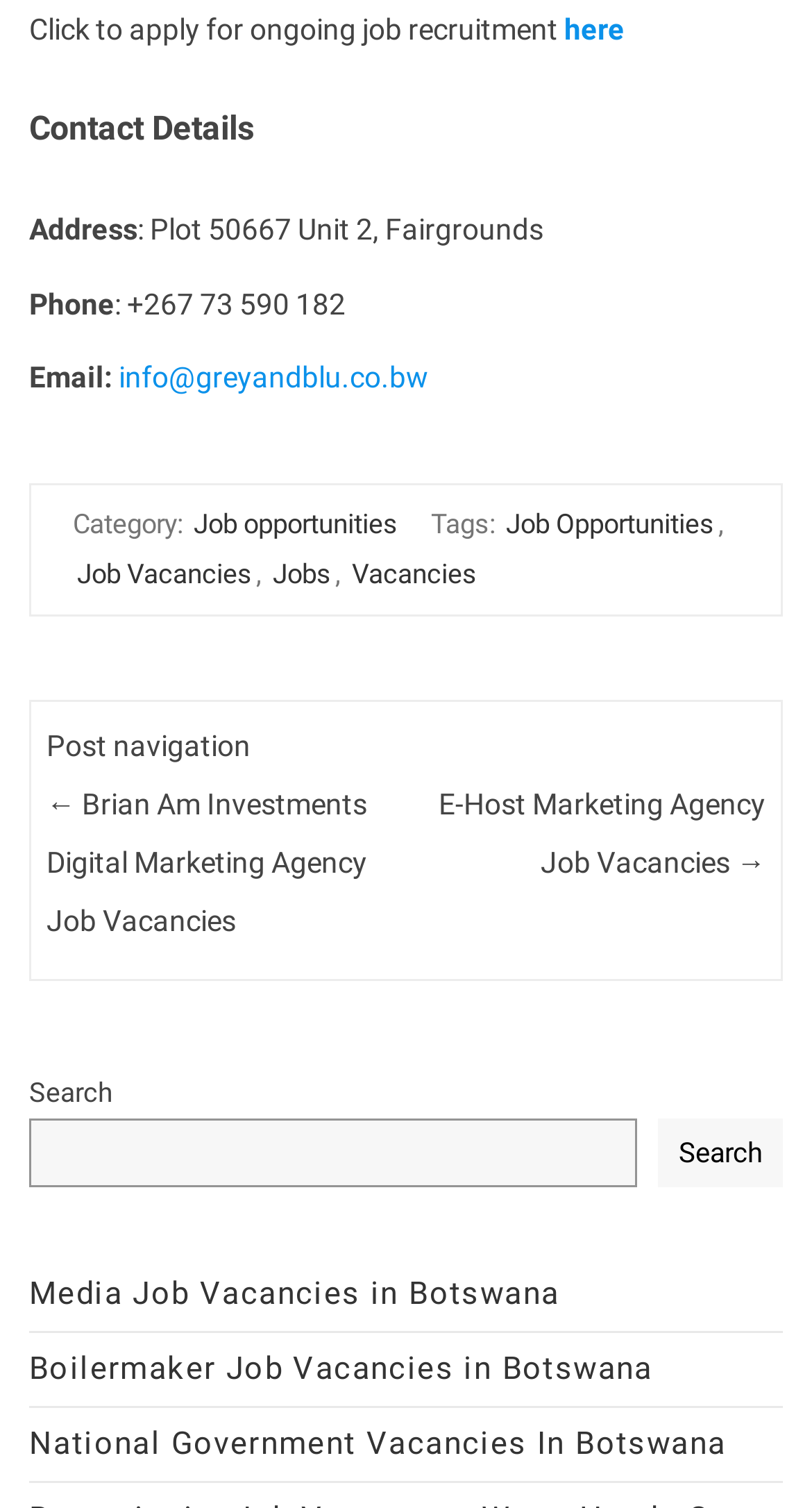What is the phone number of the company?
Utilize the information in the image to give a detailed answer to the question.

I found the phone number by looking at the 'Contact Details' section, where it is listed as 'Phone: +267 73 590 182'.